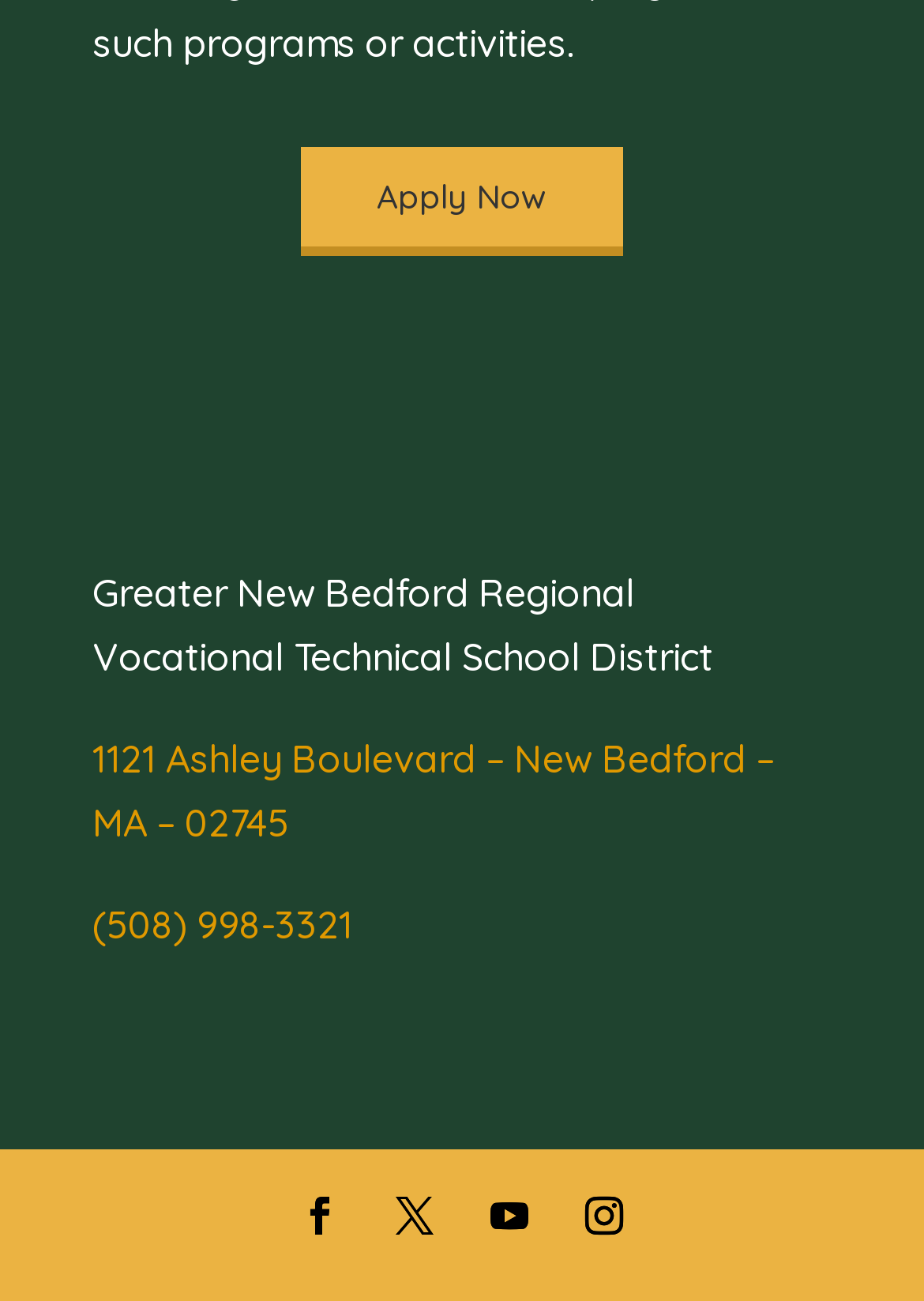What is the name of the school district?
Using the visual information, answer the question in a single word or phrase.

Greater New Bedford Regional Vocational Technical School District